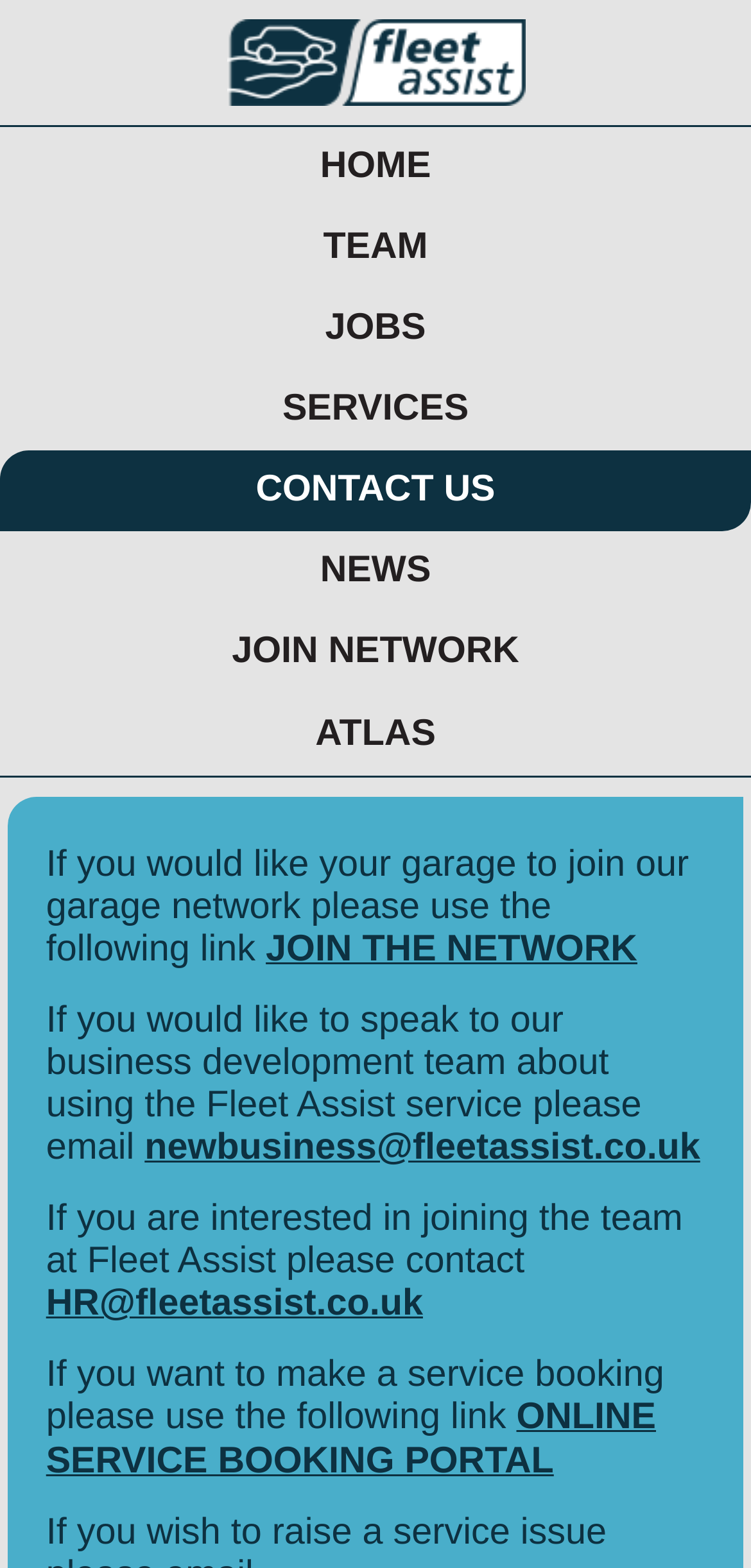Identify and provide the bounding box for the element described by: "CONTACT US".

[0.0, 0.927, 1.0, 0.954]